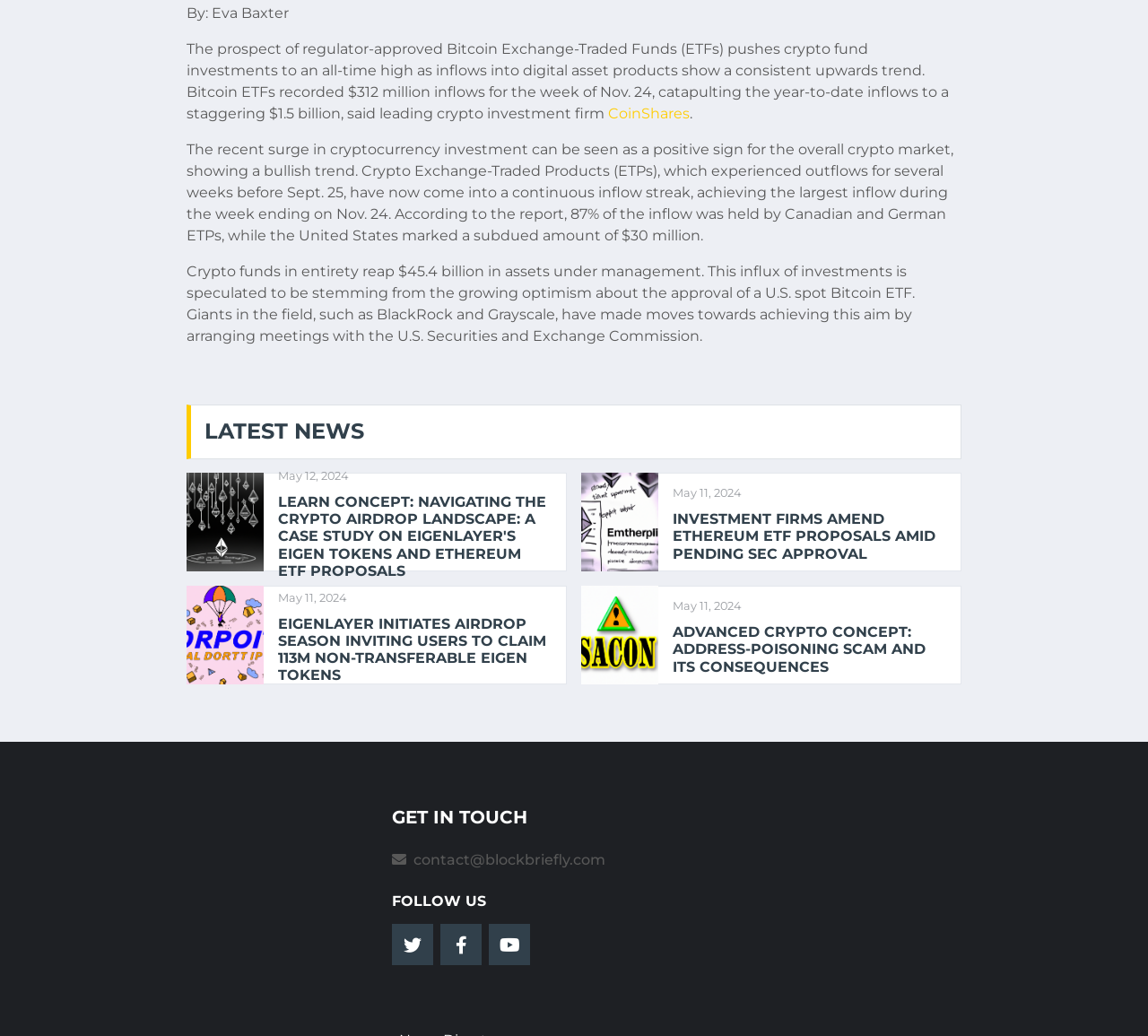Show the bounding box coordinates of the element that should be clicked to complete the task: "Contact via email".

[0.36, 0.822, 0.528, 0.838]